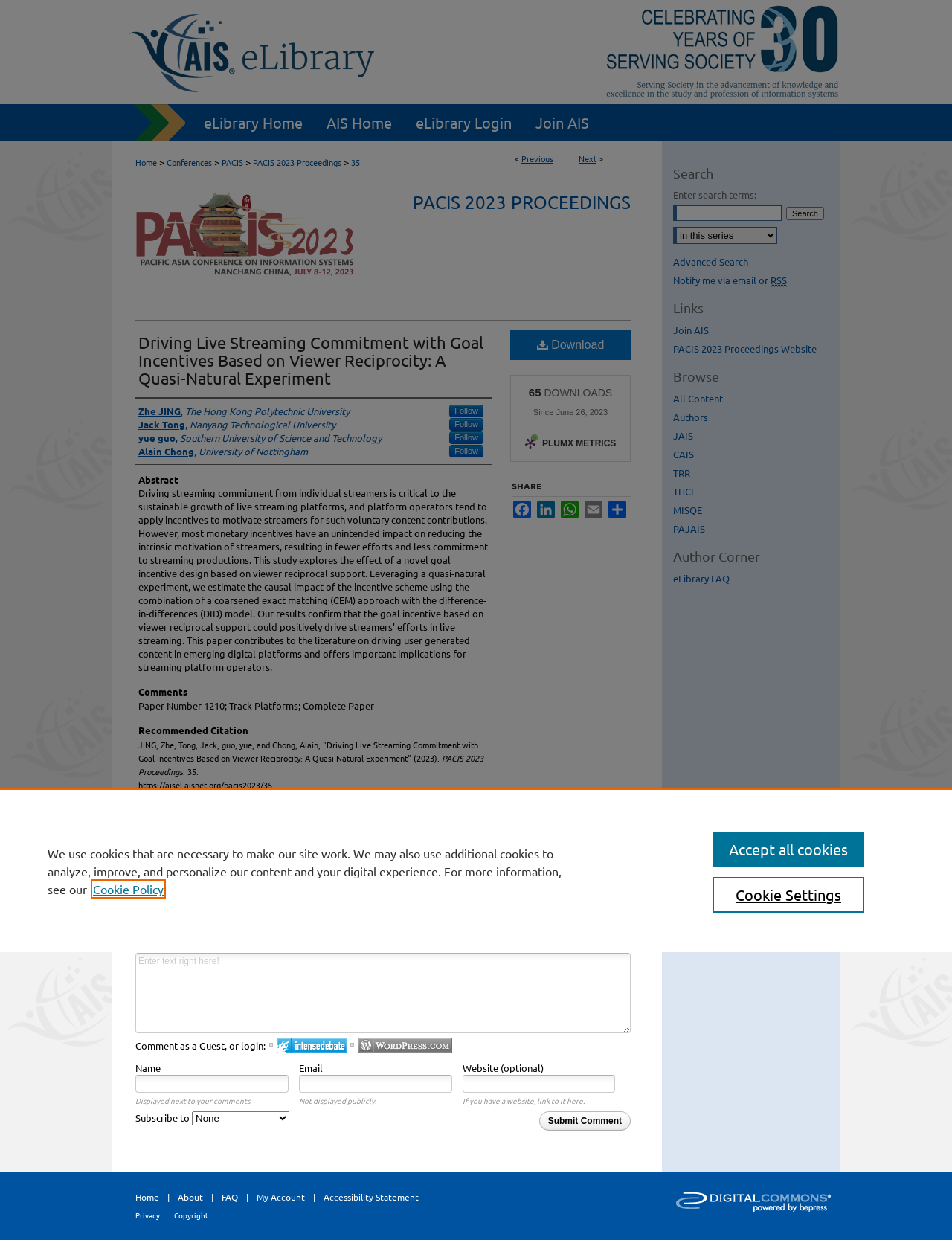Please determine the bounding box coordinates of the section I need to click to accomplish this instruction: "Click the here link".

None